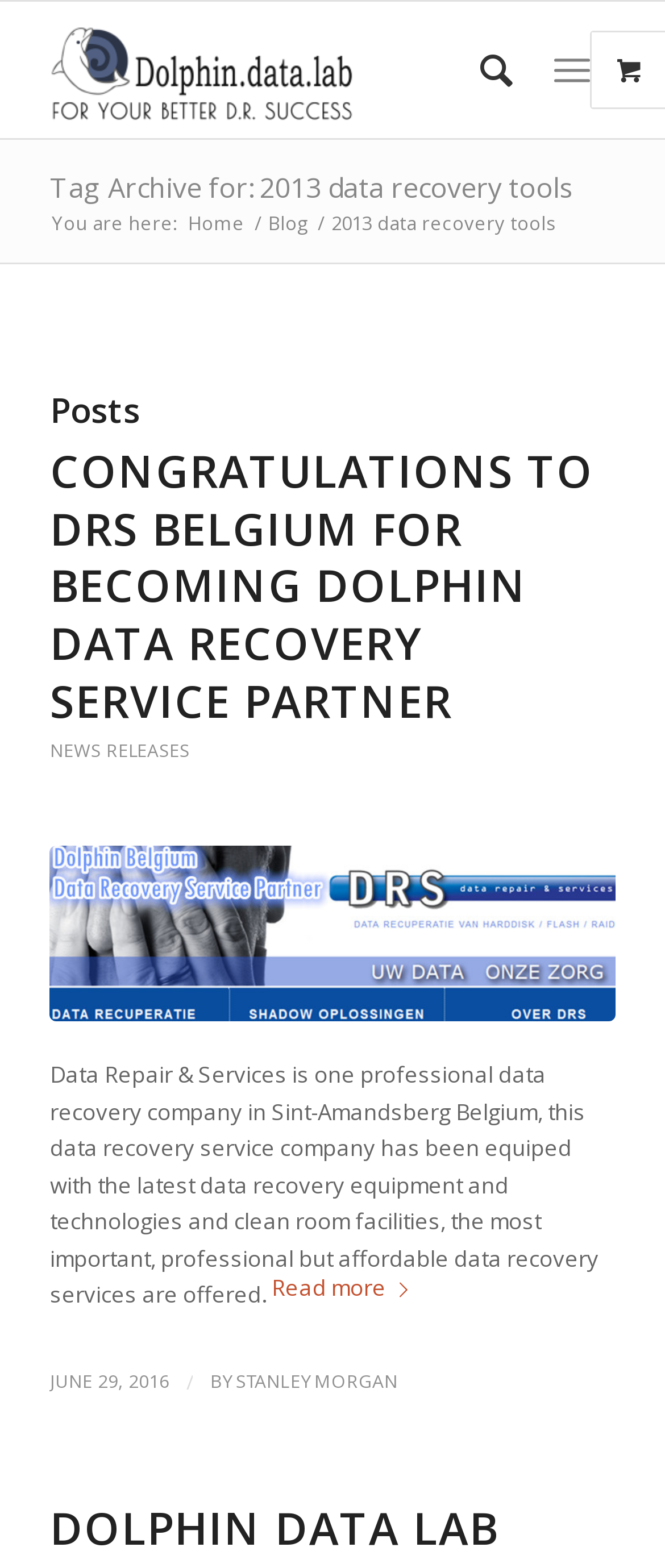Use the details in the image to answer the question thoroughly: 
What is the logo of the website?

The logo of the website is located at the top left corner of the webpage, and it is an image with the text 'Dolphin Data Lab'.